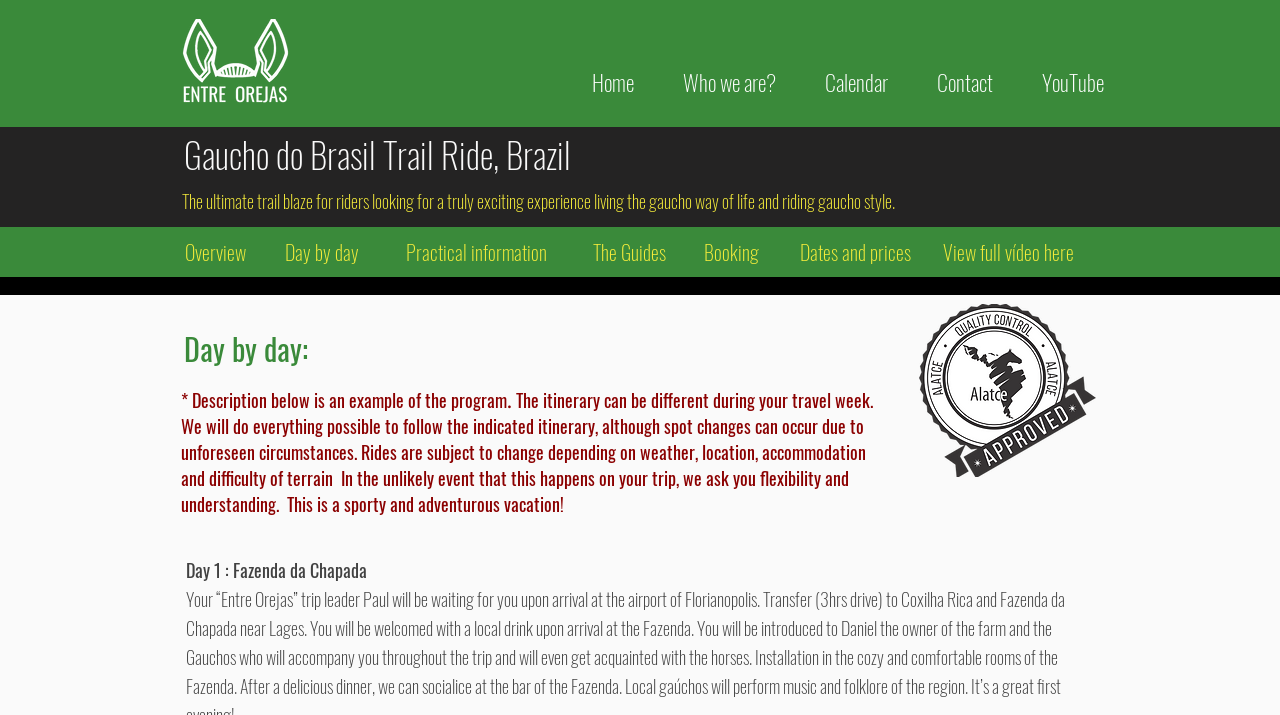Please answer the following question using a single word or phrase: 
What is the first day of the trip?

Day 1: Fazenda da Chapada